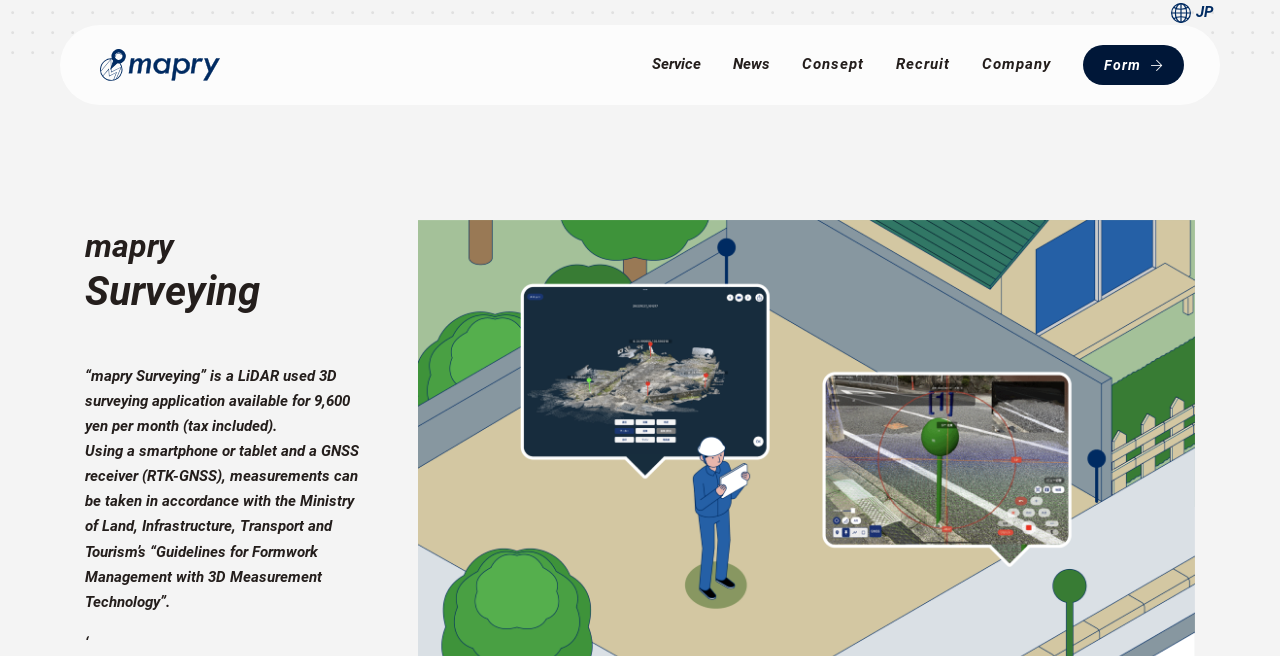Please identify the bounding box coordinates of the region to click in order to complete the given instruction: "Learn about 'mapry platform'". The coordinates should be four float numbers between 0 and 1, i.e., [left, top, right, bottom].

[0.671, 0.196, 0.818, 0.25]